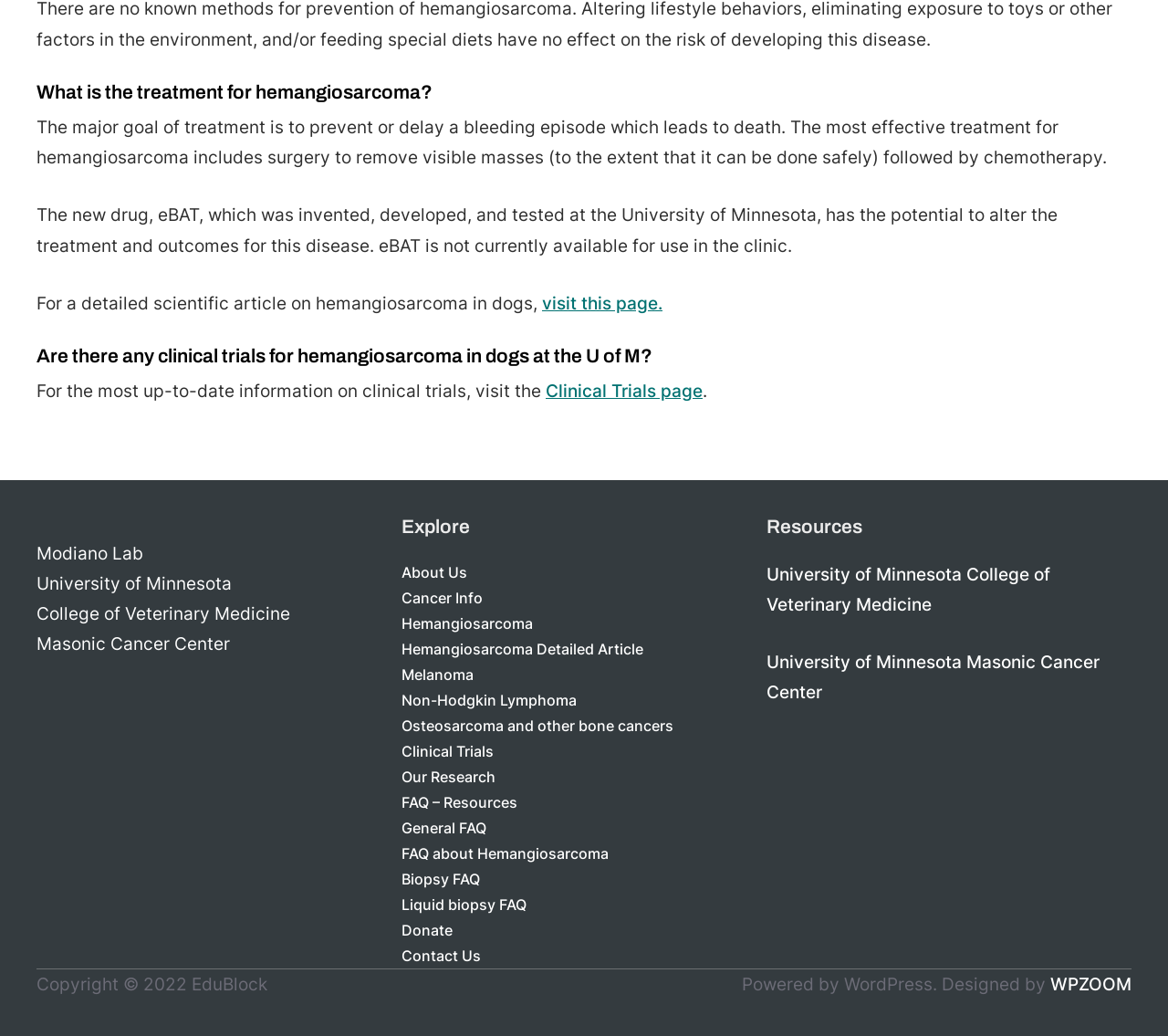Identify and provide the bounding box coordinates of the UI element described: "FAQ about Hemangiosarcoma". The coordinates should be formatted as [left, top, right, bottom], with each number being a float between 0 and 1.

[0.344, 0.815, 0.521, 0.832]